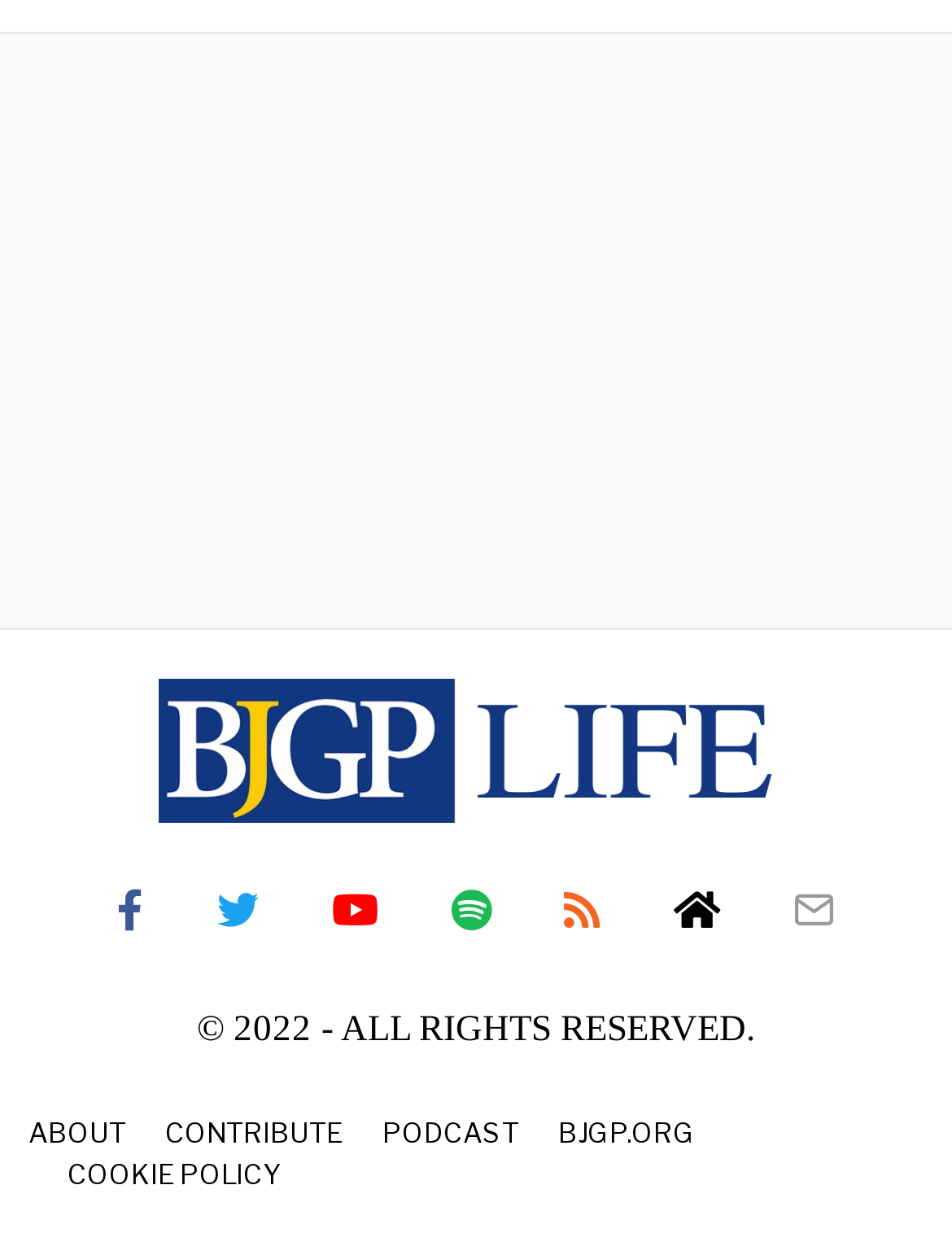What is the second link from the left at the bottom of the page?
We need a detailed and meticulous answer to the question.

I looked at the link elements at the bottom of the page and found the second one from the left with the text 'CONTRIBUTE'.